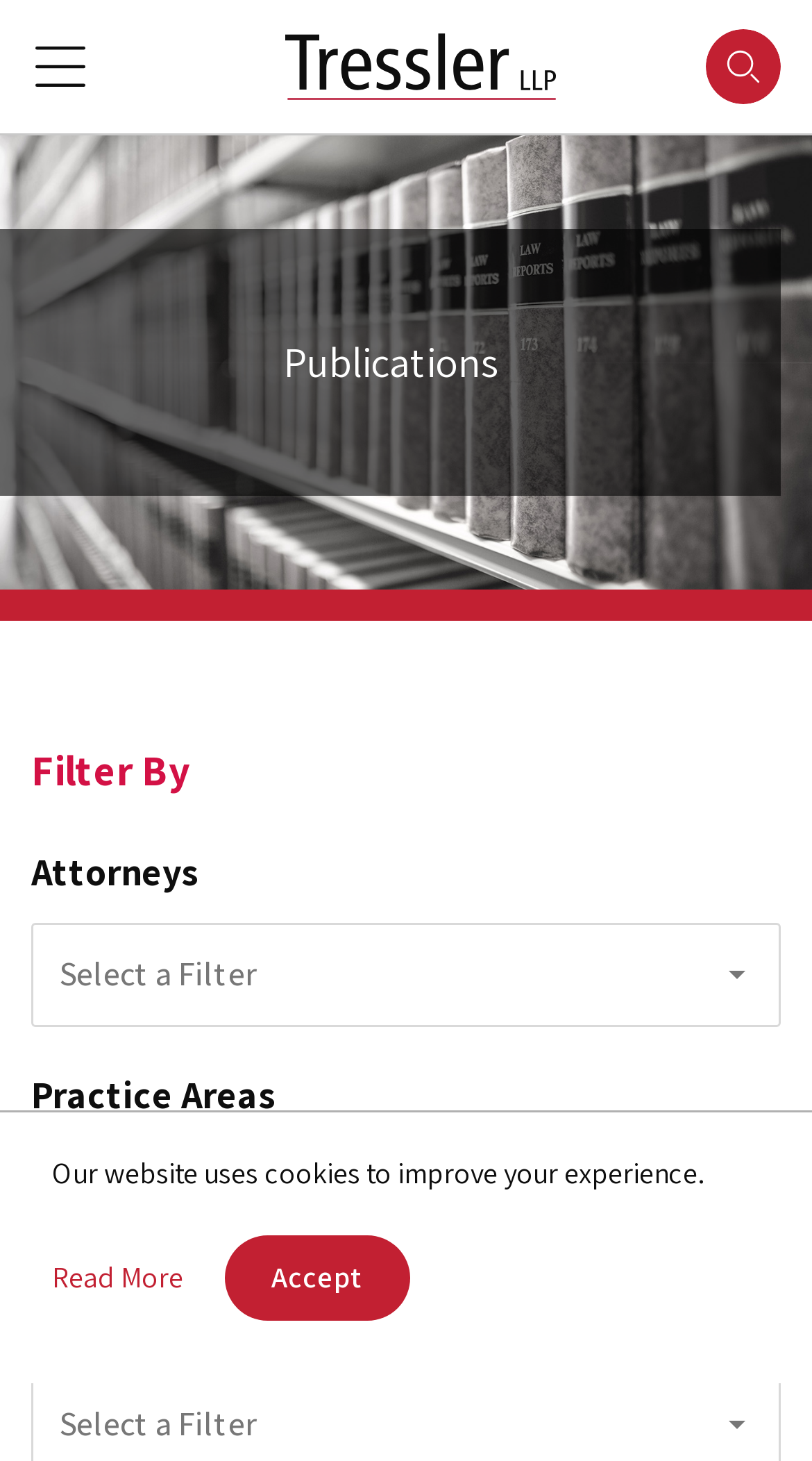Identify the bounding box coordinates for the region to click in order to carry out this instruction: "Click the 'Toggle Menu' button". Provide the coordinates using four float numbers between 0 and 1, formatted as [left, top, right, bottom].

[0.0, 0.006, 0.149, 0.088]